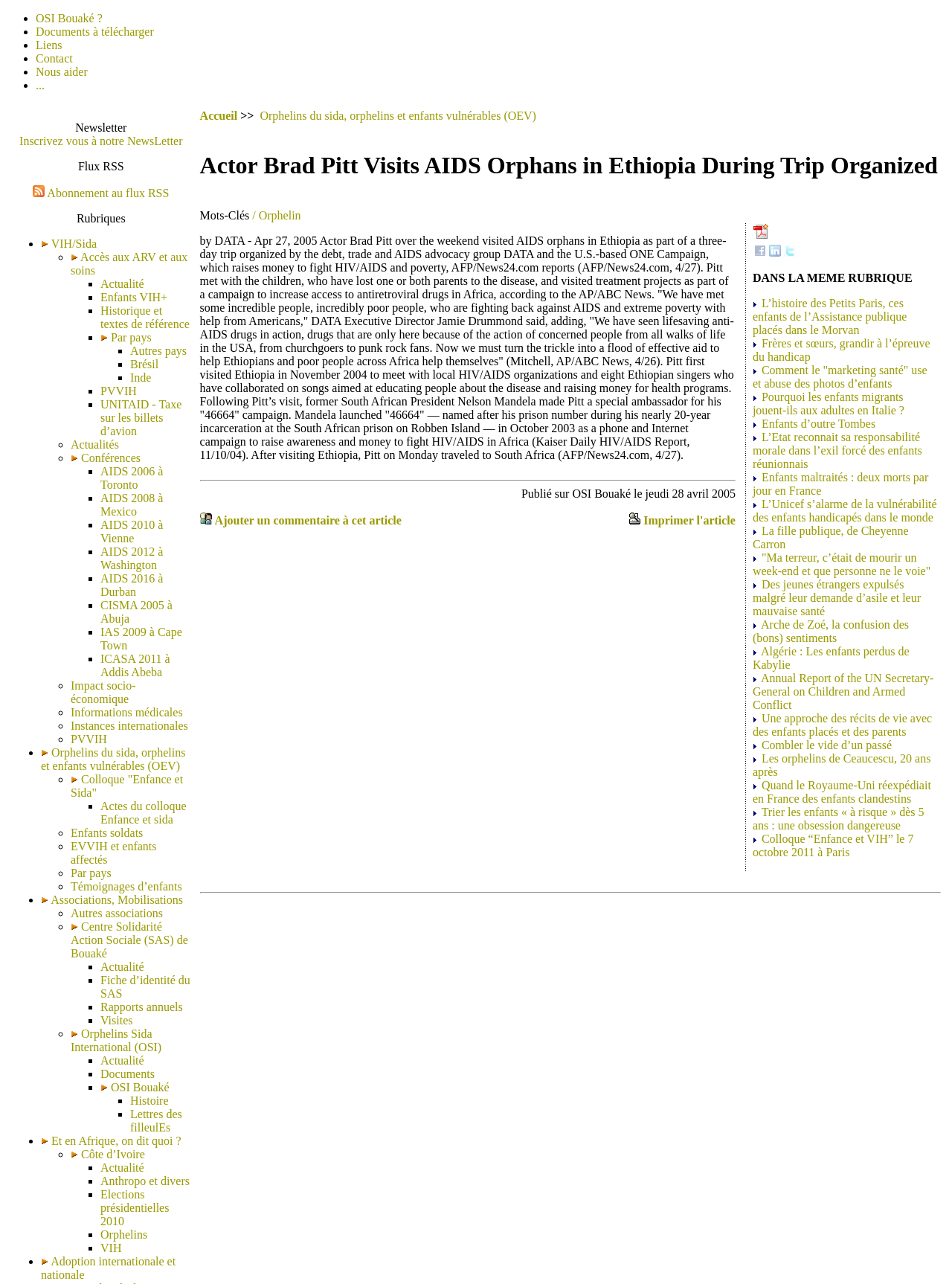What is the purpose of the link 'Inscrivez vous à notre NewsLetter'? Please answer the question using a single word or phrase based on the image.

Subscription